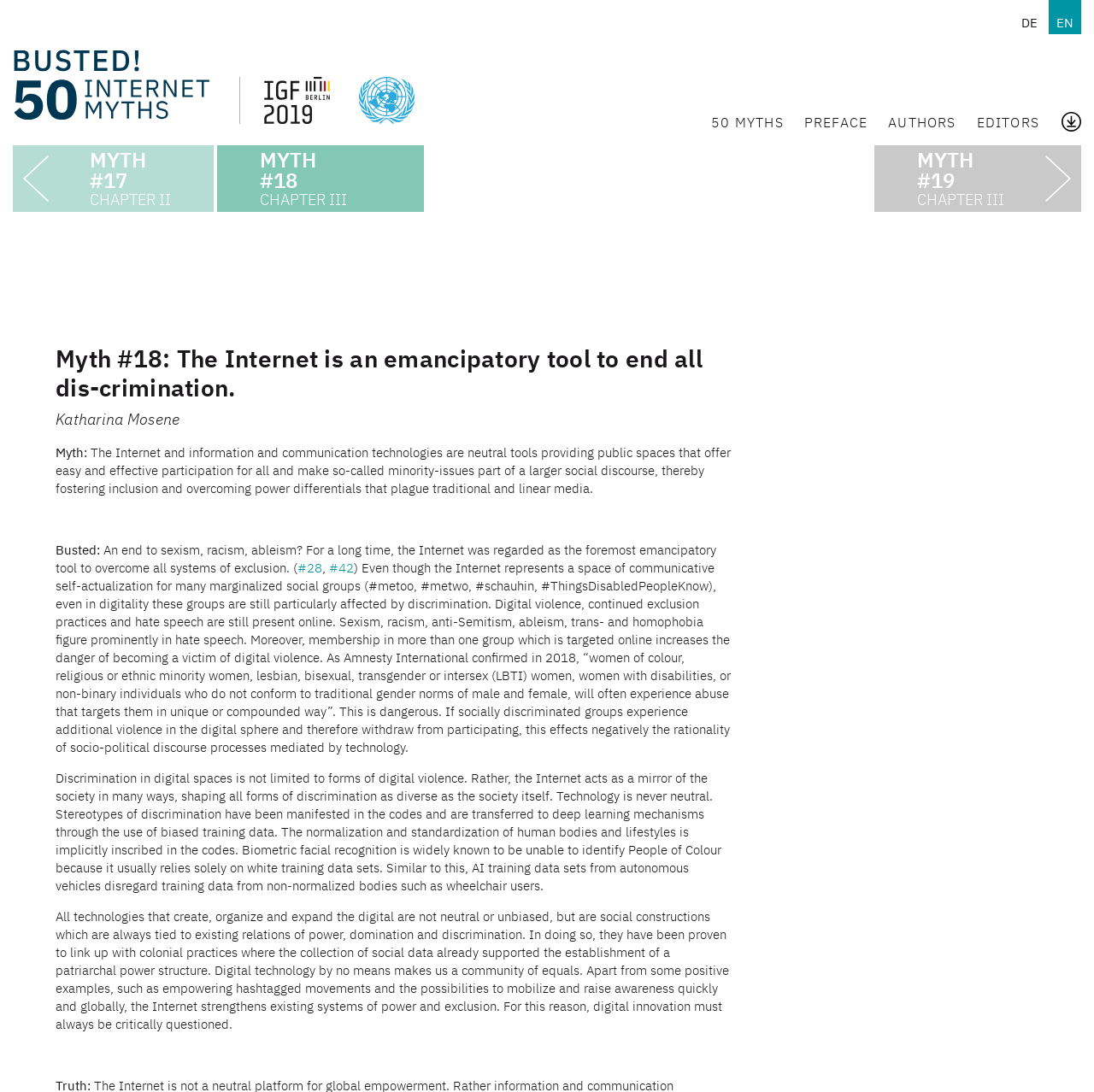Reply to the question with a brief word or phrase: What is the number of the myth that starts with 'The Internet was invented by the Pentagon...'?

Myth #15